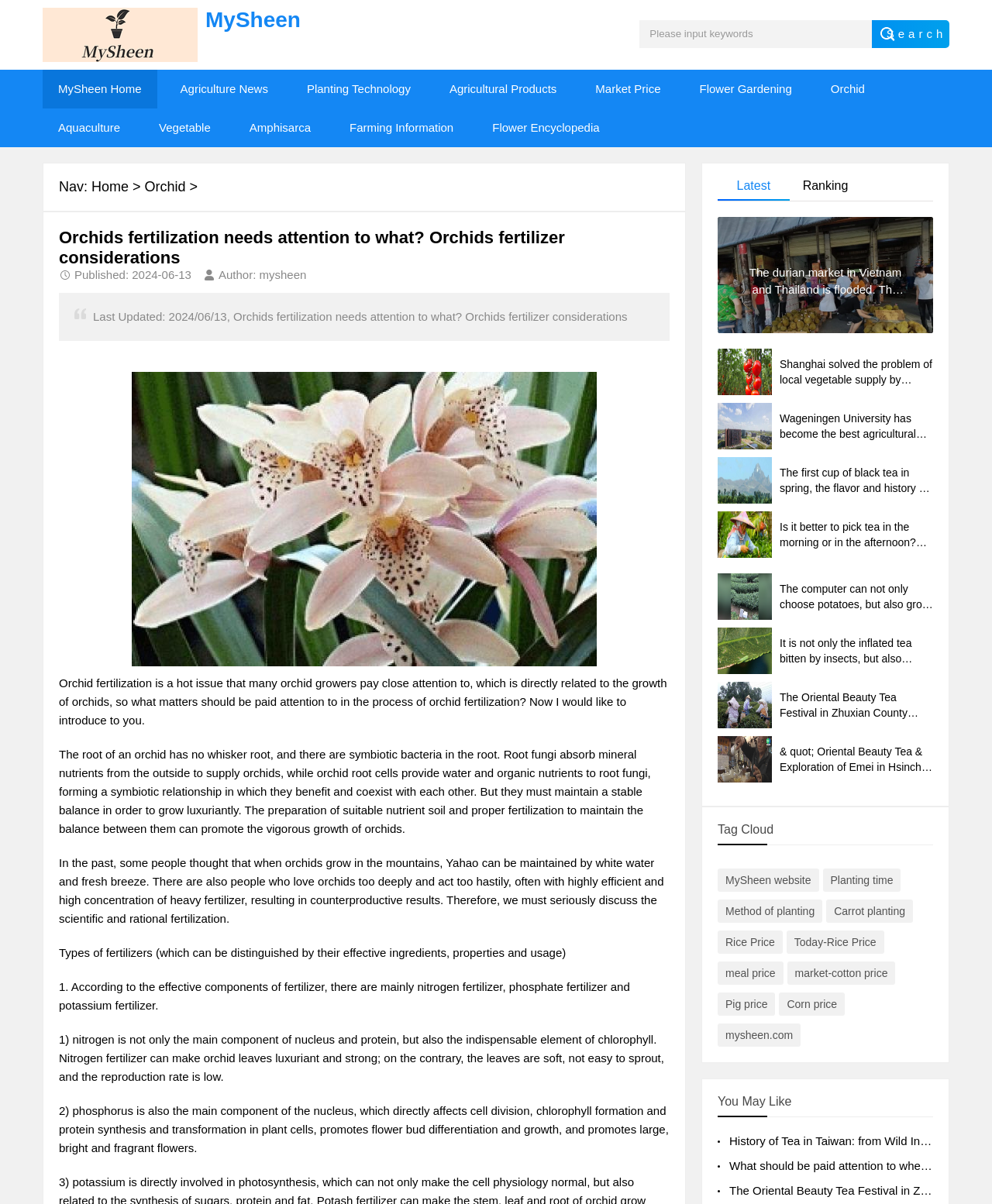What is the effect of high concentration of heavy fertilizer on orchids?
Please answer the question with a detailed and comprehensive explanation.

The webpage mentions that some people who love orchids too deeply and act too hastily, often with highly efficient and high concentration of heavy fertilizer, resulting in counterproductive results, which means it can harm the growth of orchids.